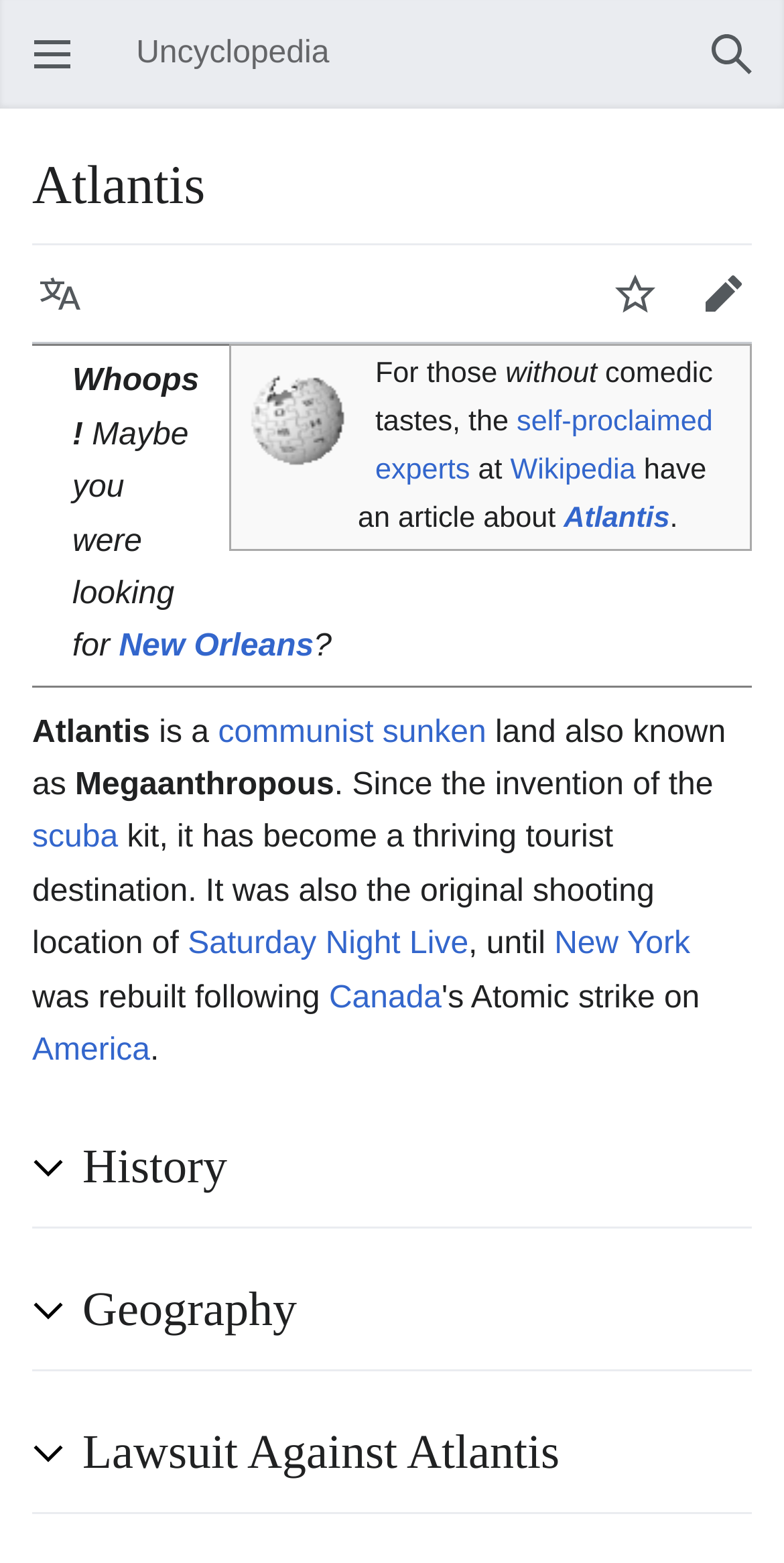Can you determine the bounding box coordinates of the area that needs to be clicked to fulfill the following instruction: "Search"?

[0.877, 0.006, 0.99, 0.063]